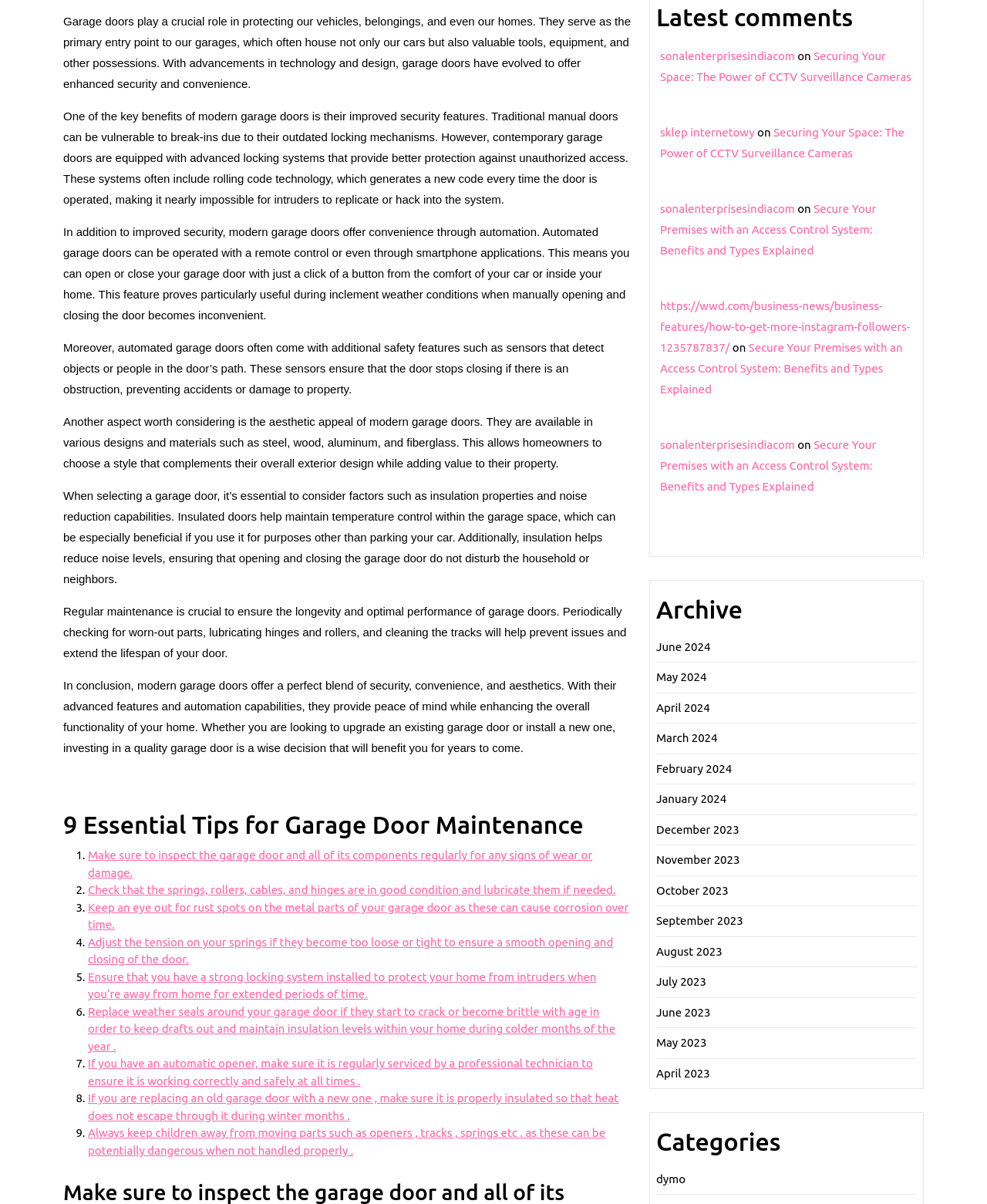Locate the UI element described by May 2023 in the provided webpage screenshot. Return the bounding box coordinates in the format (top-left x, top-left y, bottom-right x, bottom-right y), ensuring all values are between 0 and 1.

[0.665, 0.861, 0.716, 0.871]